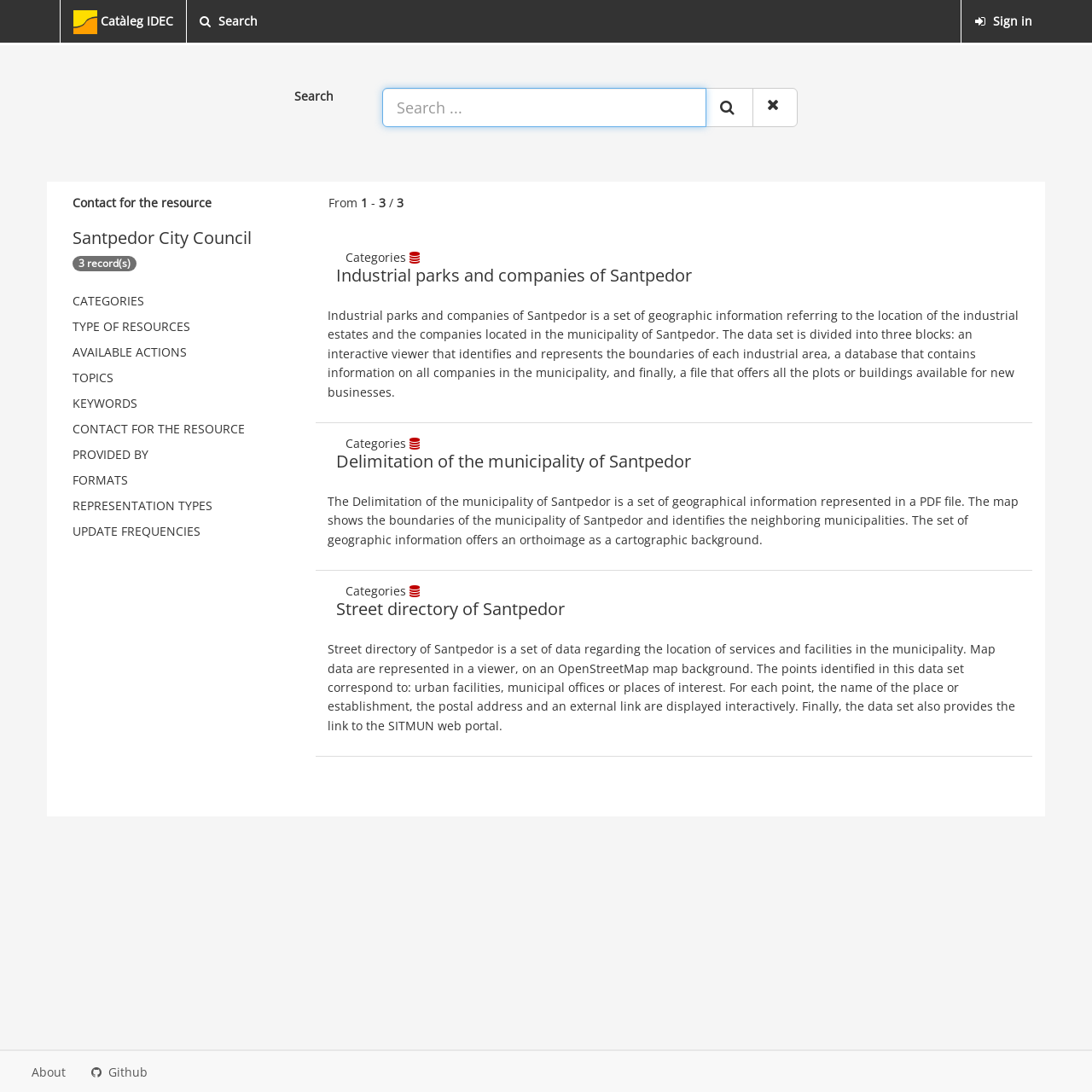What is the format of the second resource?
Answer the question with a detailed explanation, including all necessary information.

The answer can be found in the StaticText element with the text 'The Delimitation of the municipality of Santpedor is a set of geographical information represented in a PDF file.' located in the second resource section of the webpage.